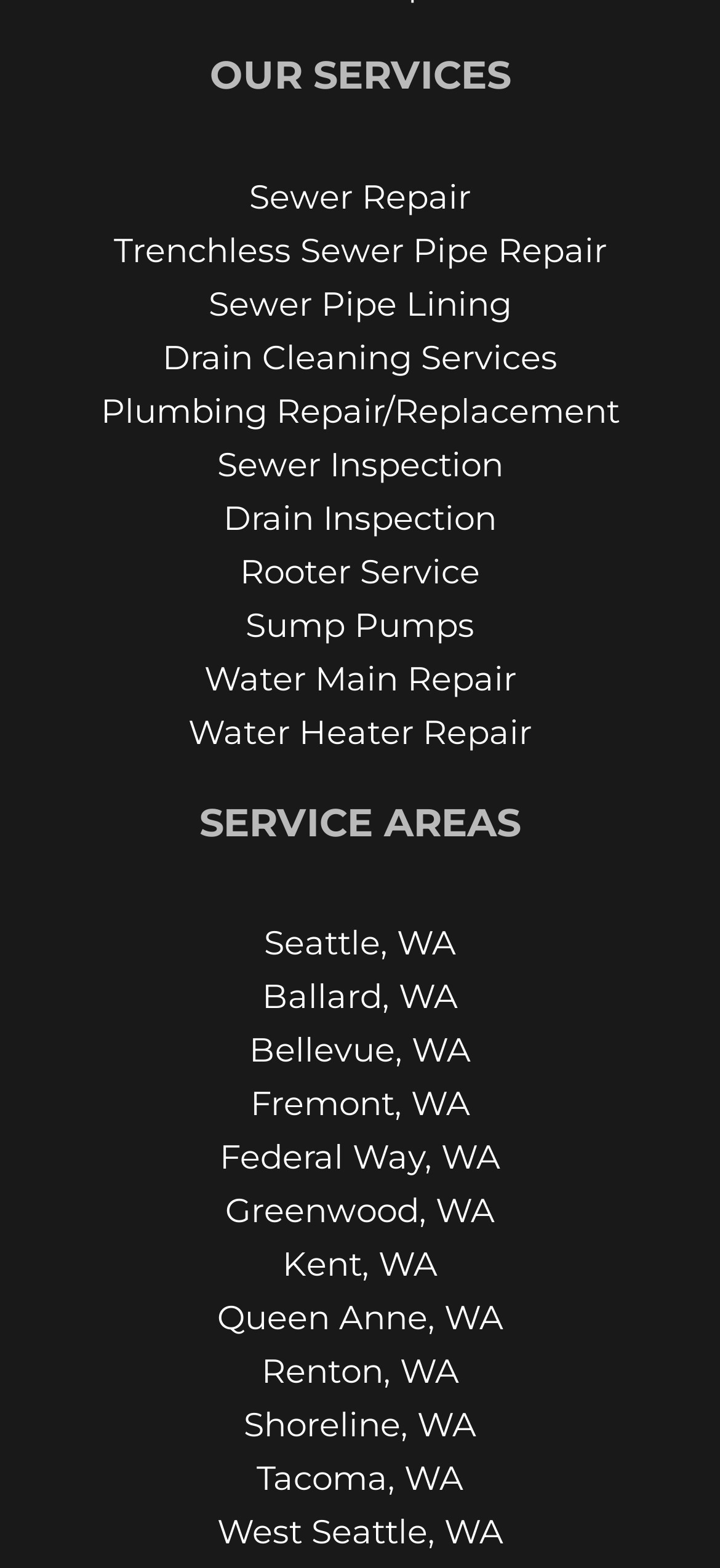Determine the bounding box coordinates of the region I should click to achieve the following instruction: "Explore Drain Cleaning Services". Ensure the bounding box coordinates are four float numbers between 0 and 1, i.e., [left, top, right, bottom].

[0.077, 0.211, 0.923, 0.244]